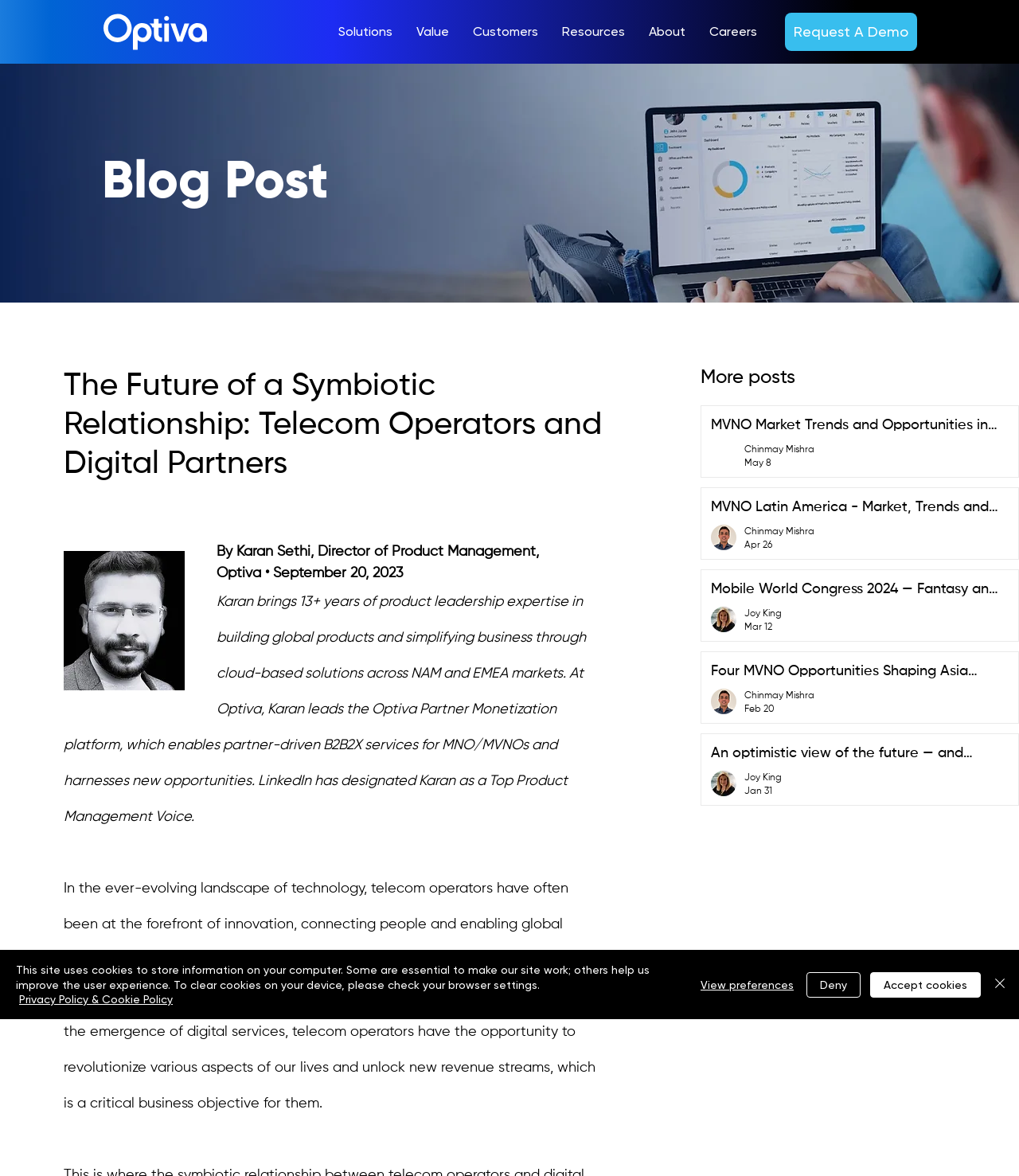Pinpoint the bounding box coordinates of the clickable element to carry out the following instruction: "Read the blog post 'The Future of a Symbiotic Relationship: Telecom Operators and Digital Partners'."

[0.062, 0.312, 0.594, 0.412]